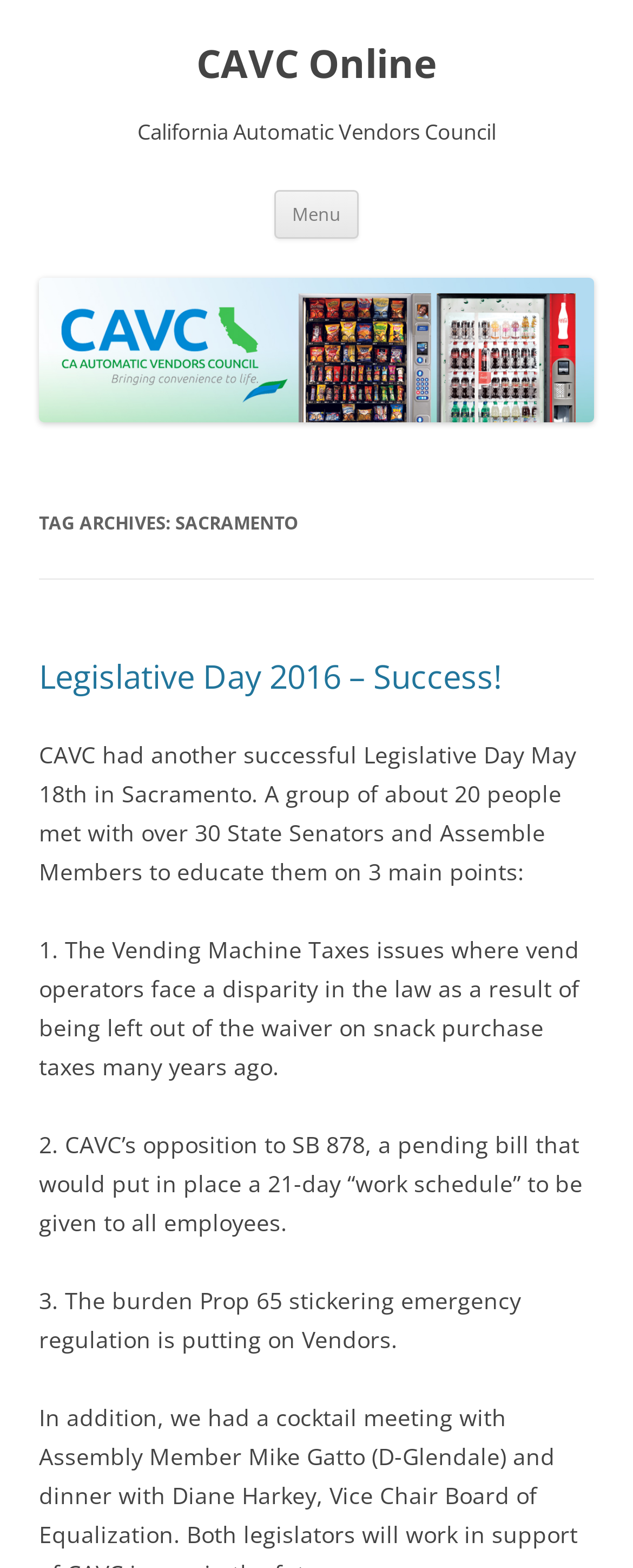Give a one-word or short-phrase answer to the following question: 
How many State Senators and Assembly Members were met during Legislative Day?

over 30